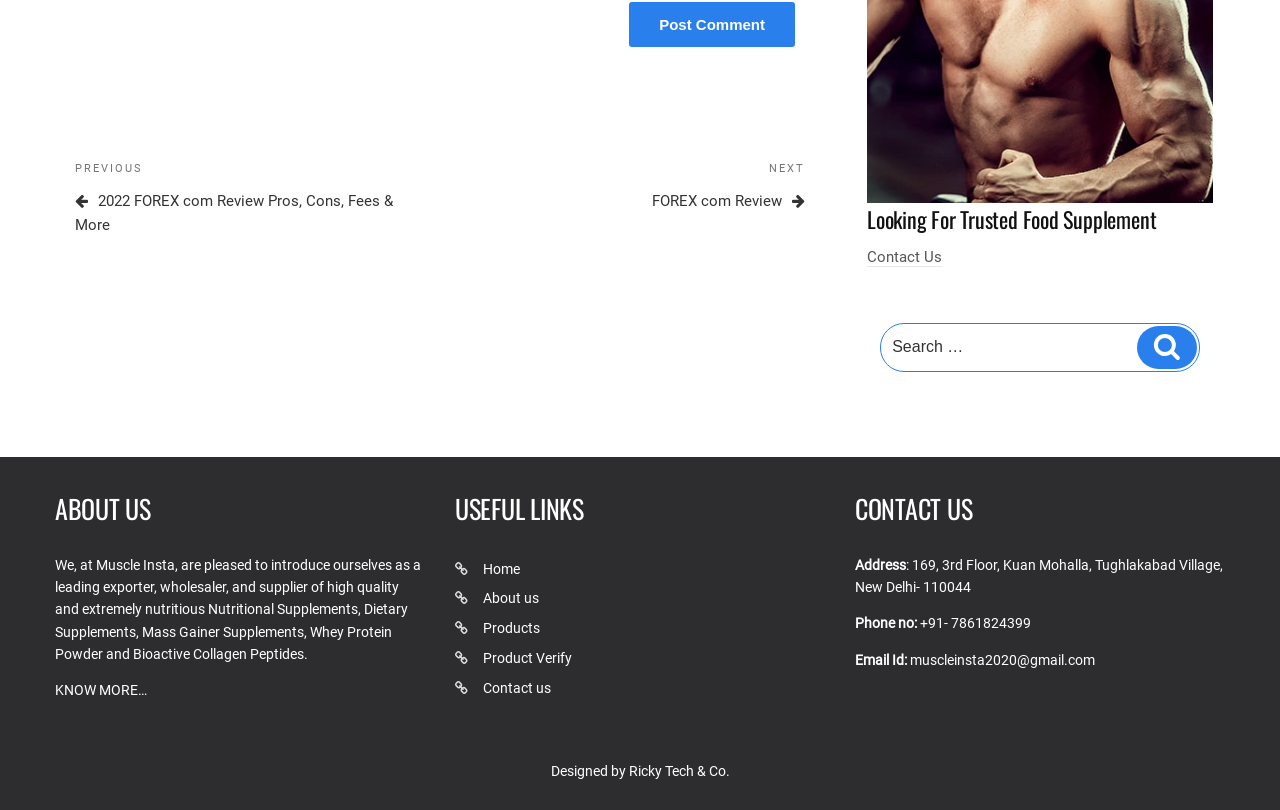Please identify the coordinates of the bounding box that should be clicked to fulfill this instruction: "Contact us".

[0.677, 0.306, 0.736, 0.328]